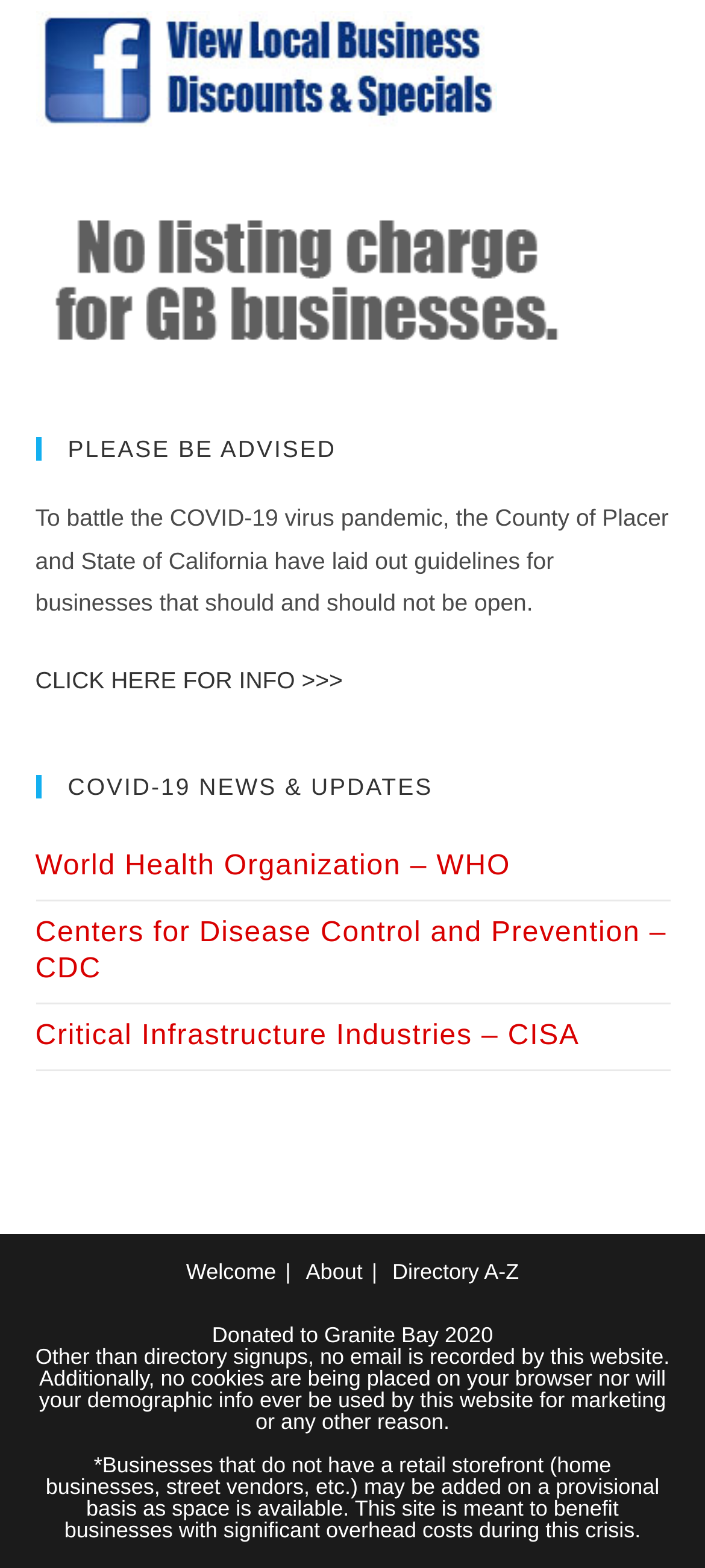For the element described, predict the bounding box coordinates as (top-left x, top-left y, bottom-right x, bottom-right y). All values should be between 0 and 1. Element description: Critical Infrastructure Industries – CISA

[0.05, 0.64, 0.95, 0.682]